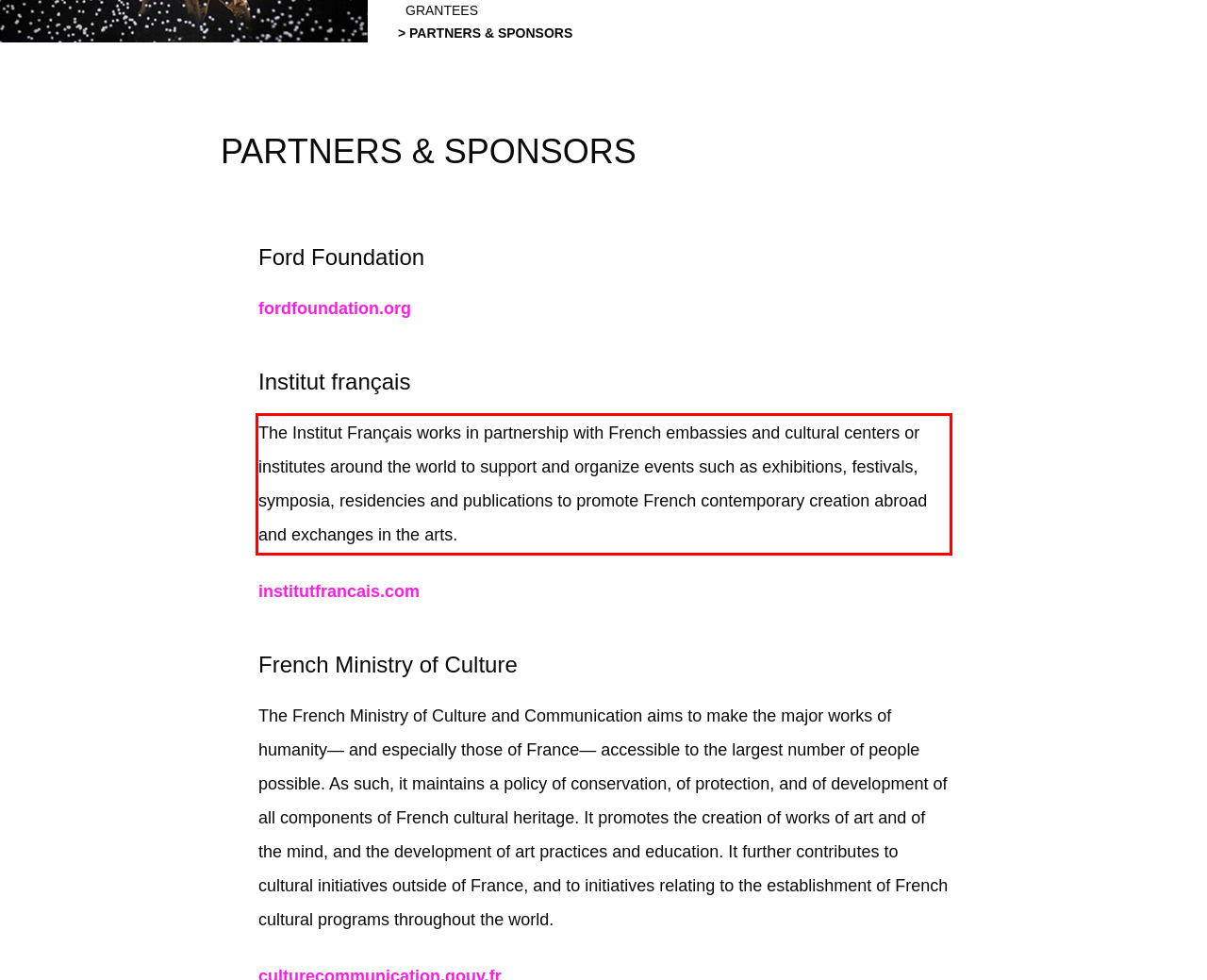From the screenshot of the webpage, locate the red bounding box and extract the text contained within that area.

The Institut Français works in partnership with French embassies and cultural centers or institutes around the world to support and organize events such as exhibitions, festivals, symposia, residencies and publications to promote French contemporary creation abroad and exchanges in the arts.